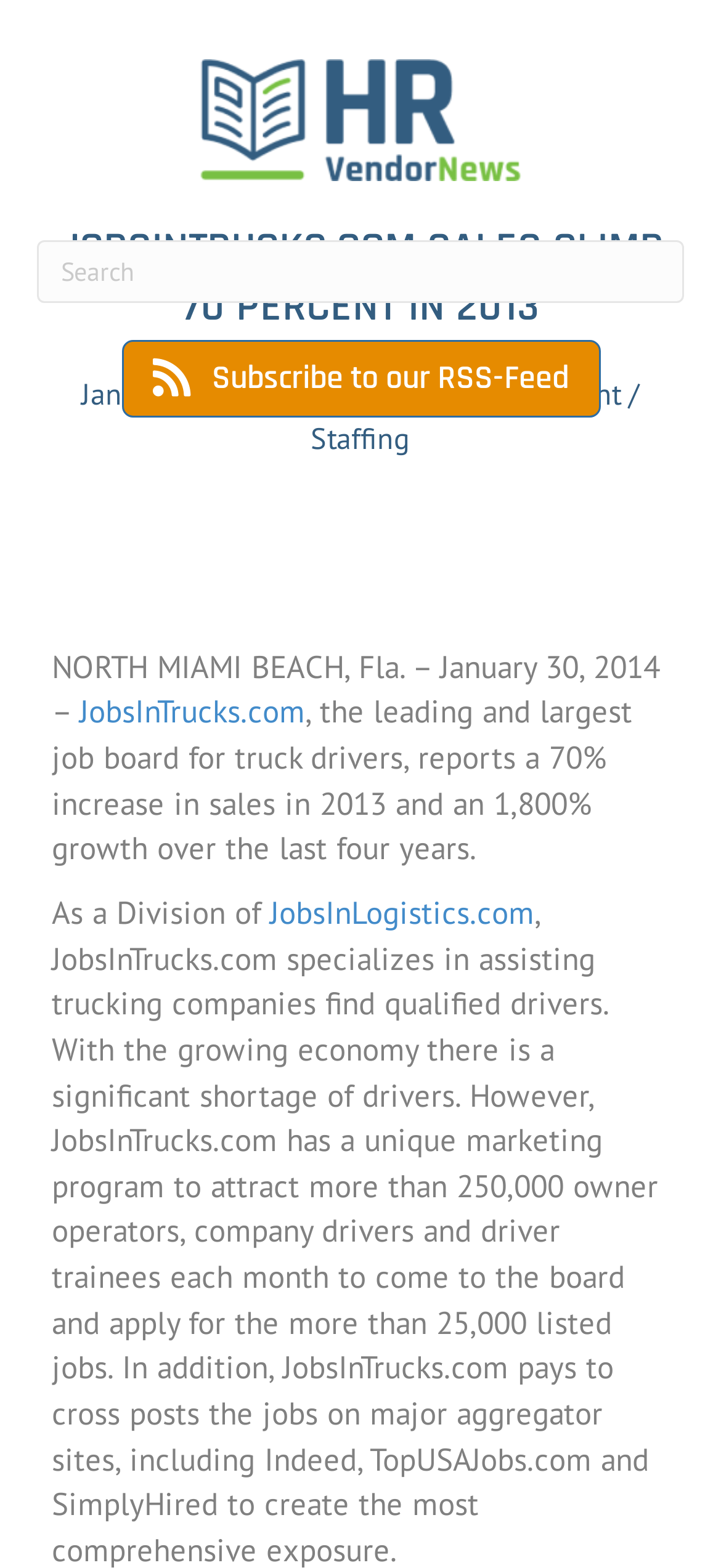What type of job board is JobsInTrucks.com?
Please answer the question with a detailed and comprehensive explanation.

I found the text 'the leading and largest job board for truck drivers' in the webpage content, which suggests that JobsInTrucks.com is a job board specifically for truck drivers.